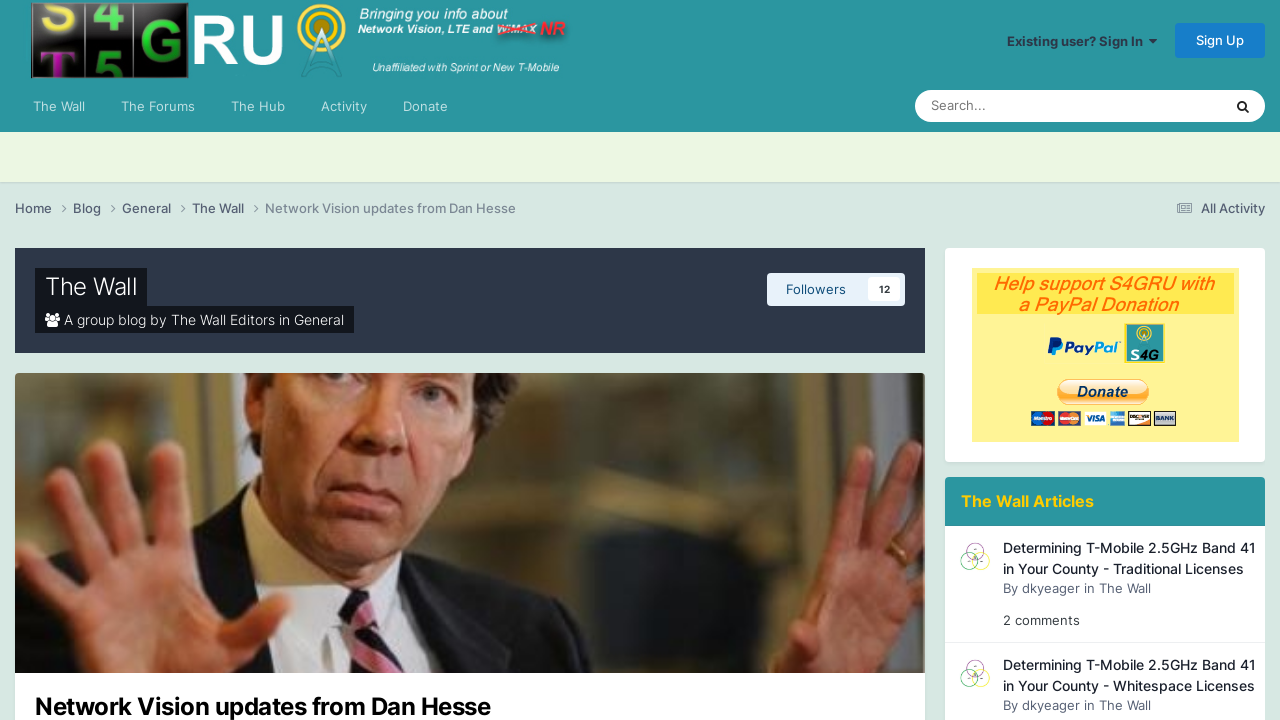Provide a brief response in the form of a single word or phrase:
What is the name of the author of the second article?

dkyeager